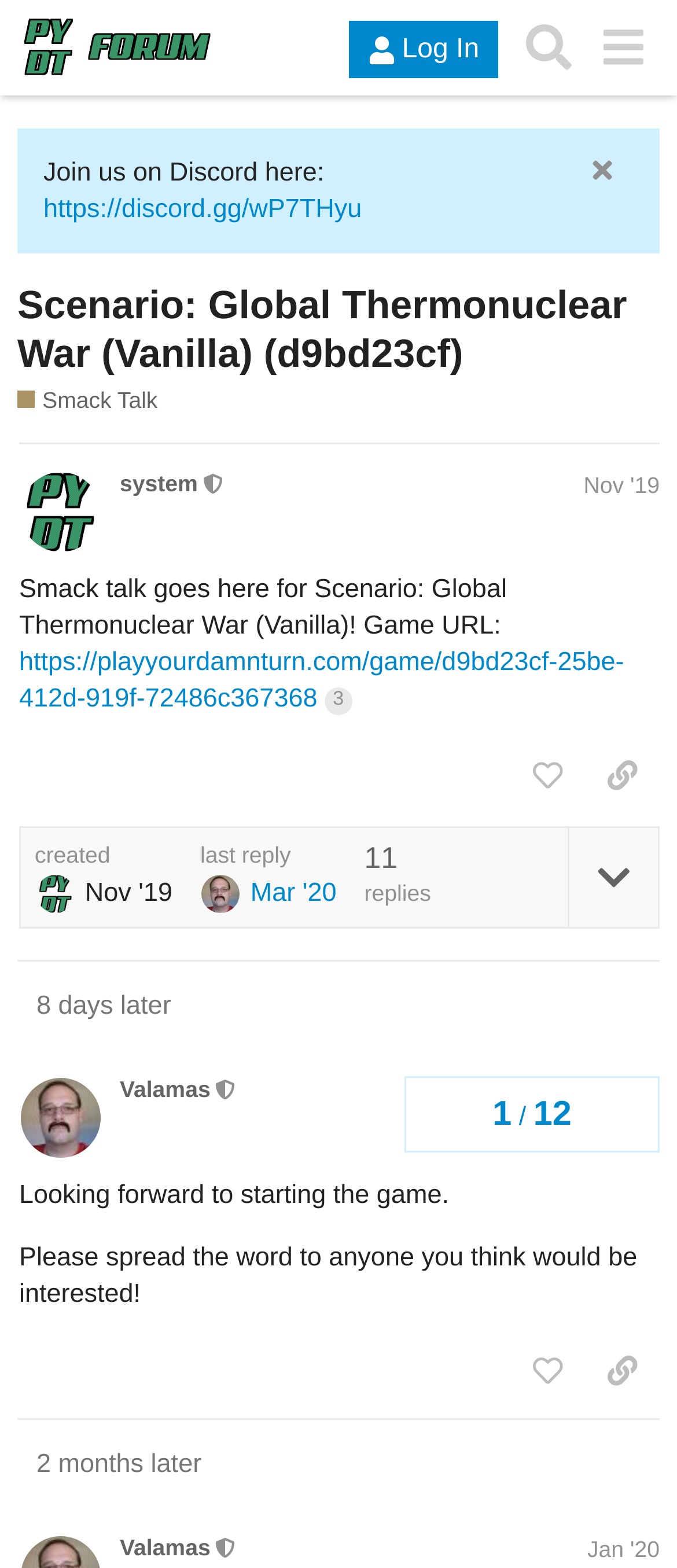Please find the bounding box coordinates for the clickable element needed to perform this instruction: "Like a post".

[0.753, 0.474, 0.864, 0.516]